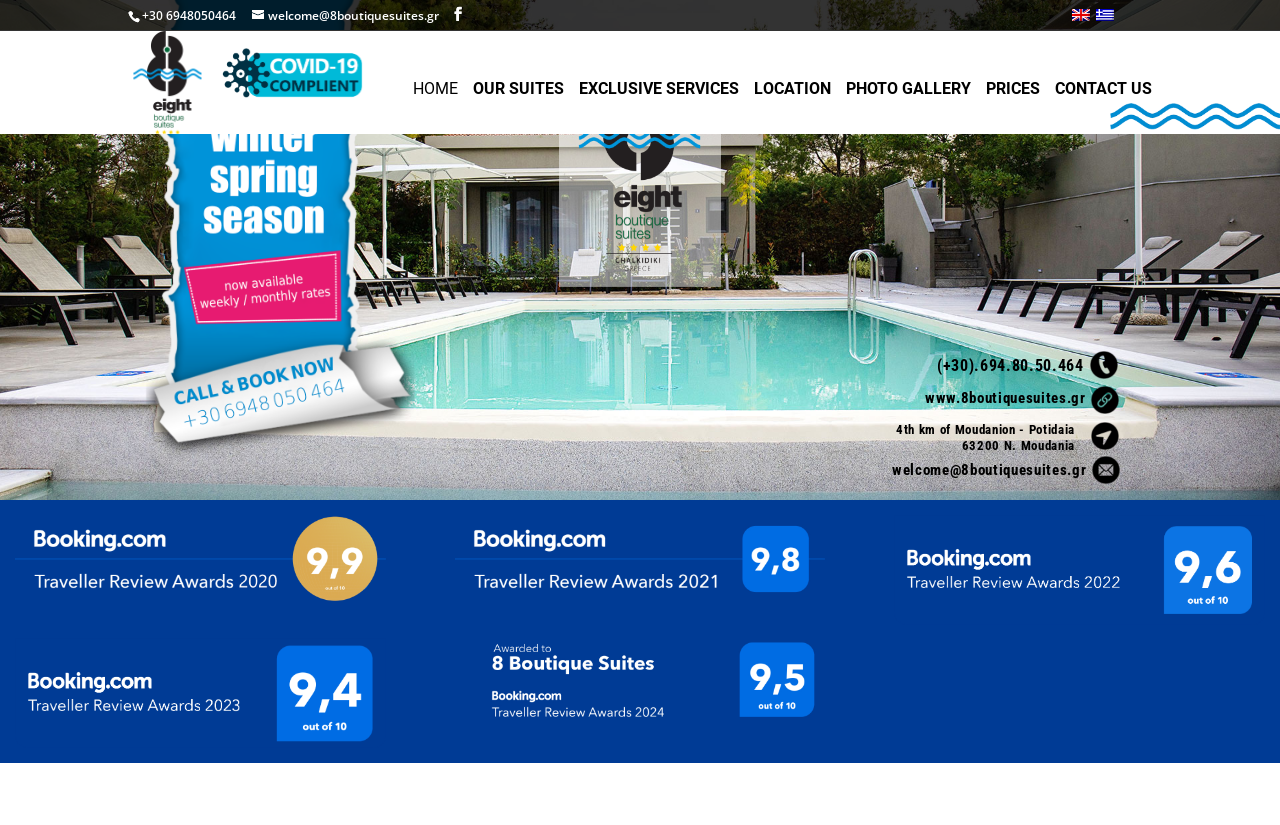What is the name of the villas?
Refer to the screenshot and respond with a concise word or phrase.

8 Boutique Villas